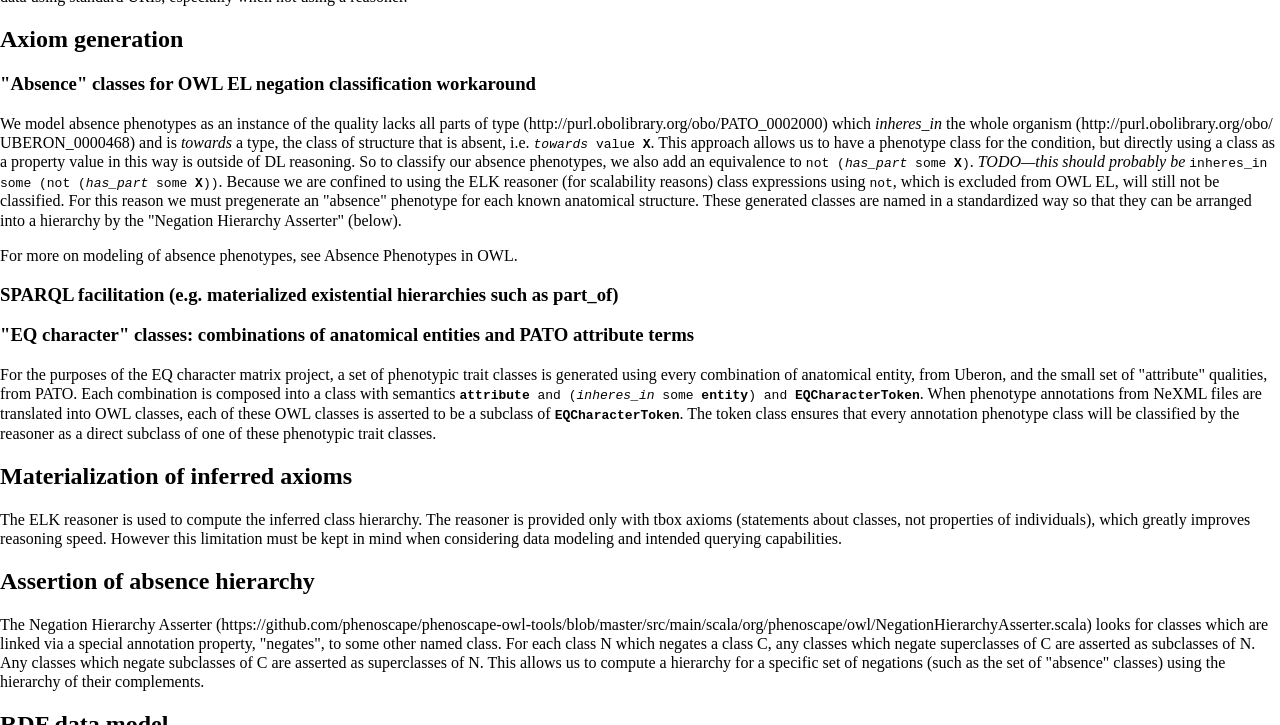Refer to the image and offer a detailed explanation in response to the question: What is the purpose of generating 'absence' phenotype classes?

The webpage explains that 'absence' phenotype classes are generated to classify absence phenotypes, which are modeled using OWL EL negation classification workaround. These classes are named in a standardized way so that they can be arranged into a hierarchy by the Negation Hierarchy Asserter.